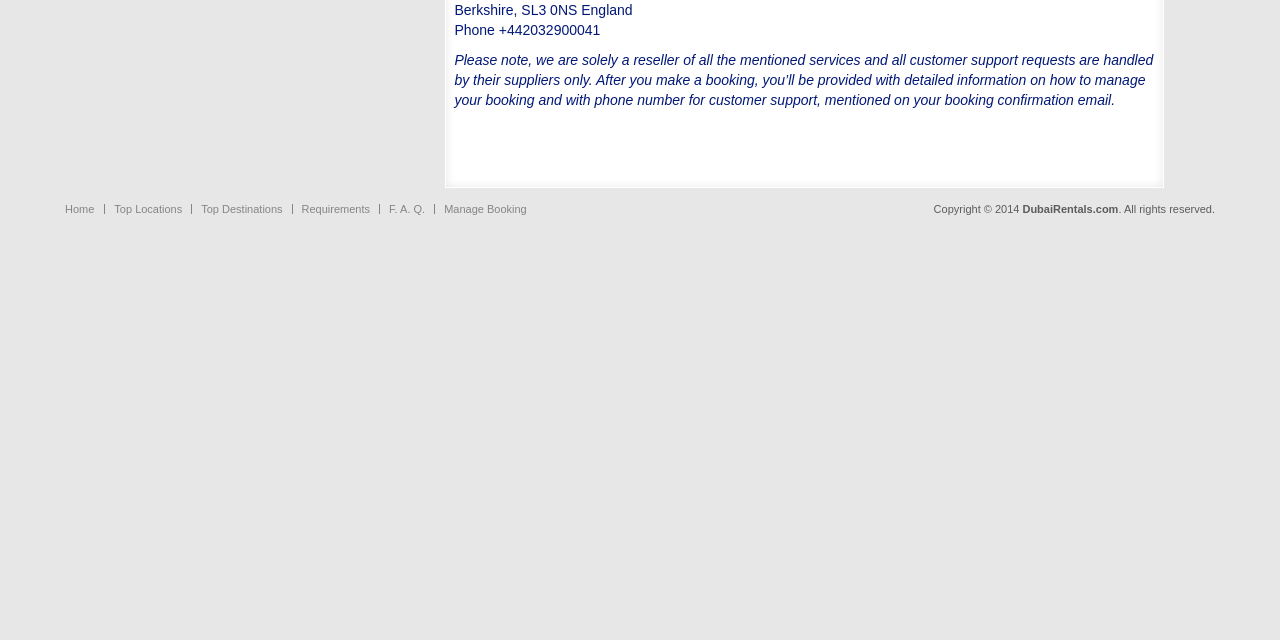Please predict the bounding box coordinates (top-left x, top-left y, bottom-right x, bottom-right y) for the UI element in the screenshot that fits the description: F. A. Q.

[0.304, 0.317, 0.332, 0.335]